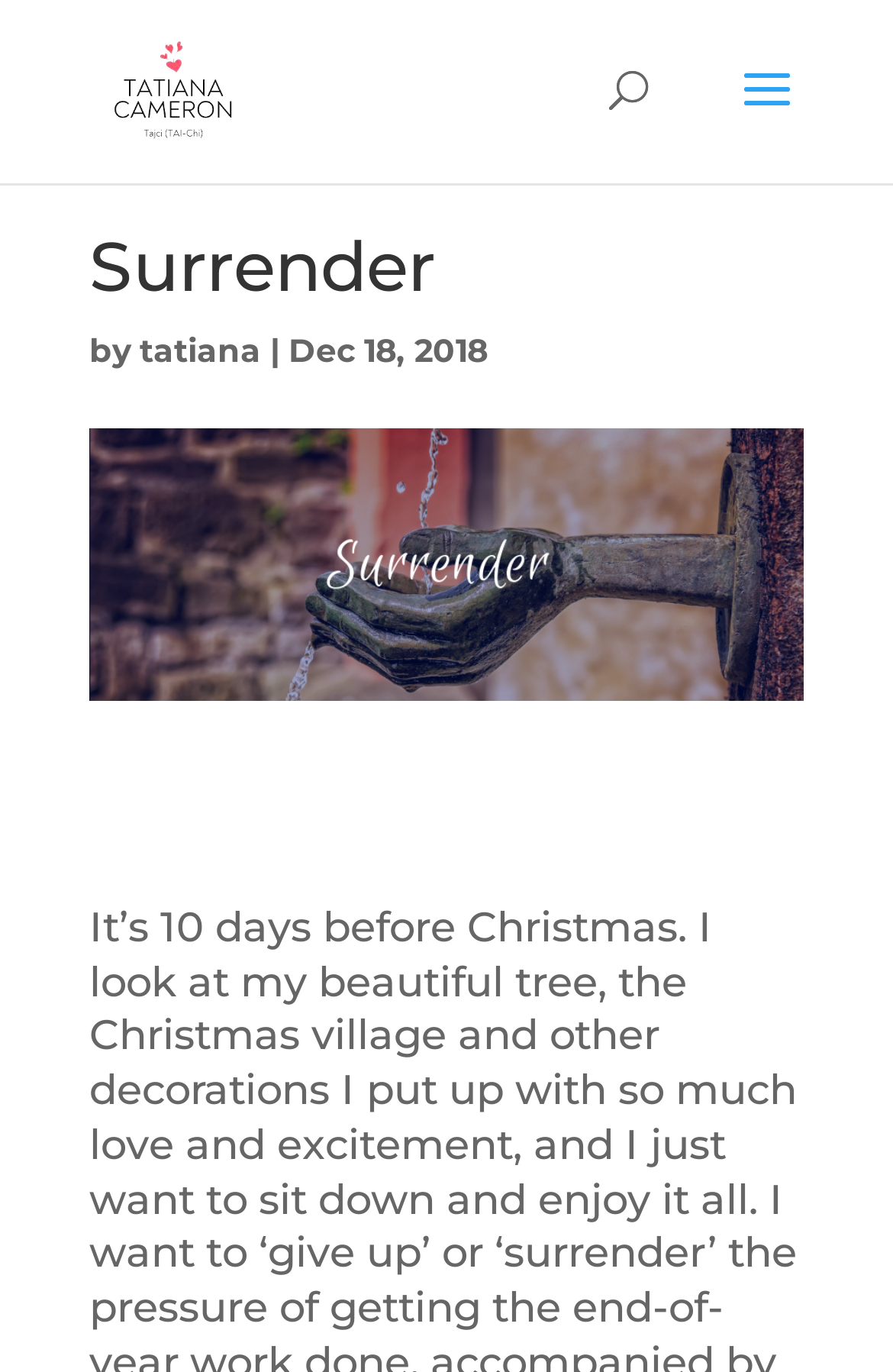Identify the bounding box for the UI element specified in this description: "Our Safari Blog". The coordinates must be four float numbers between 0 and 1, formatted as [left, top, right, bottom].

None